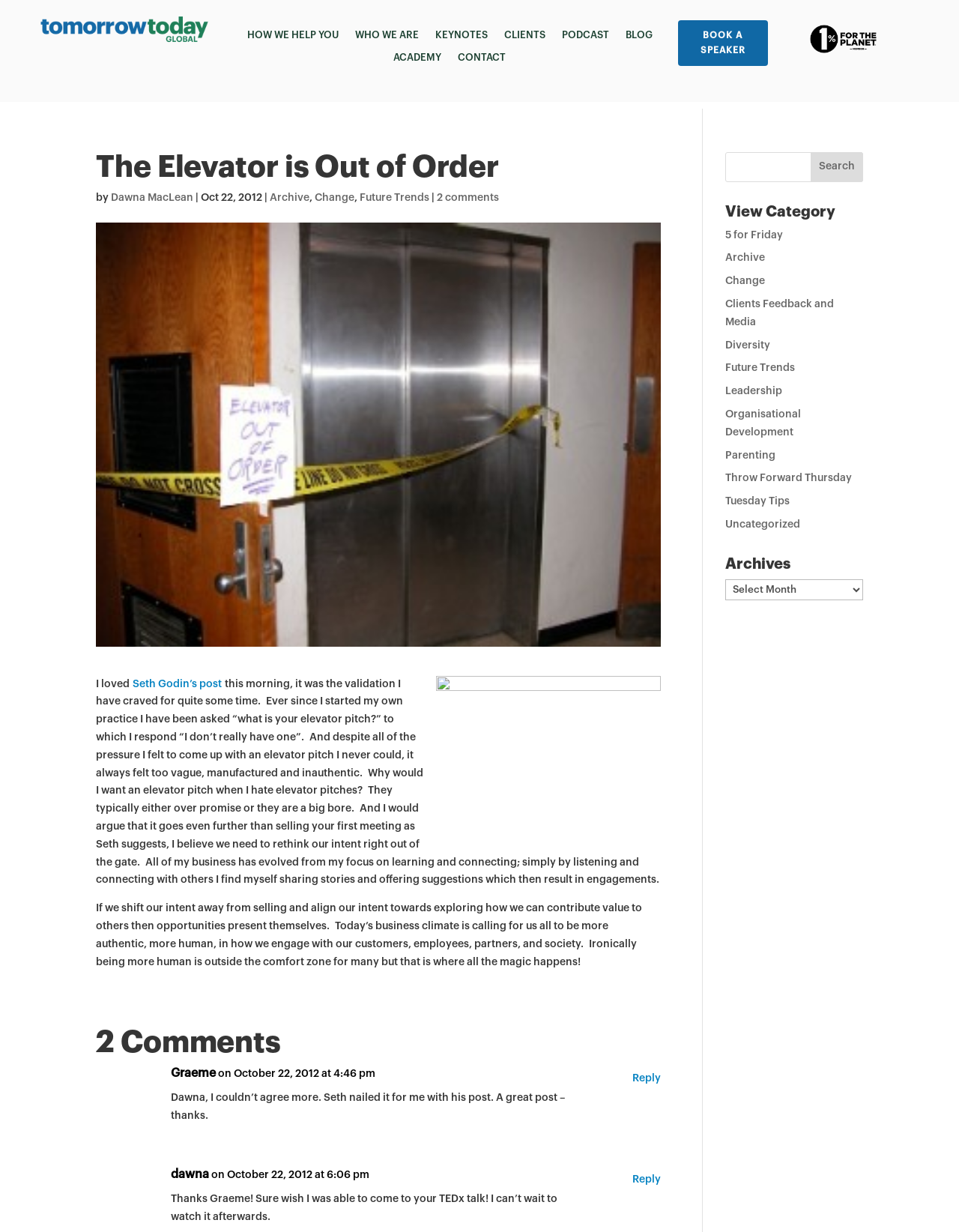Provide the bounding box coordinates for the area that should be clicked to complete the instruction: "Search for something".

[0.756, 0.123, 0.9, 0.148]